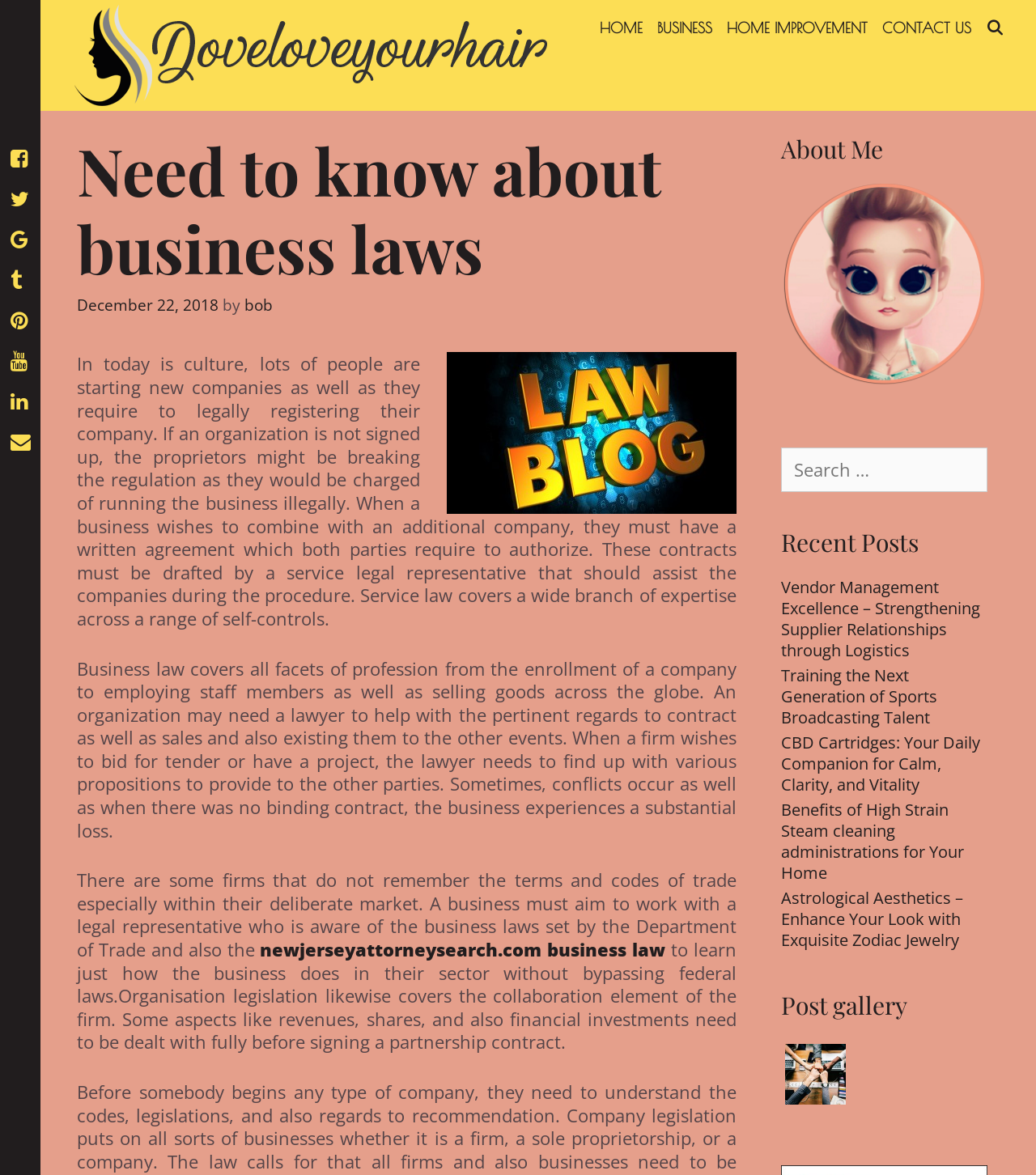Identify the bounding box coordinates for the UI element that matches this description: "title="Dreams Trailer"".

[0.062, 0.035, 0.546, 0.055]